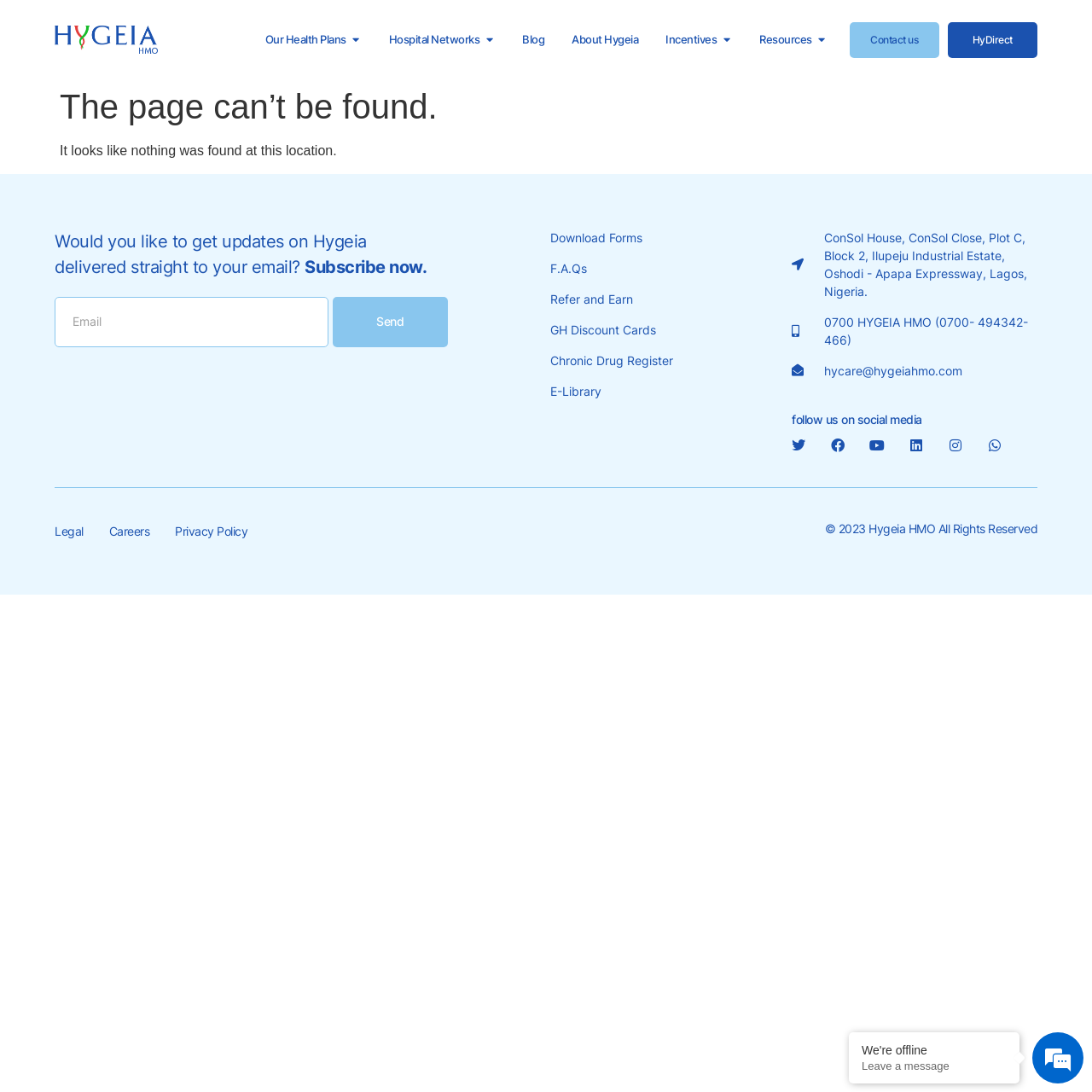Please provide a detailed answer to the question below by examining the image:
What is the address of Hygeia HMO?

I found the answer by looking at the footer section of the webpage, where the address is listed in a static text element.